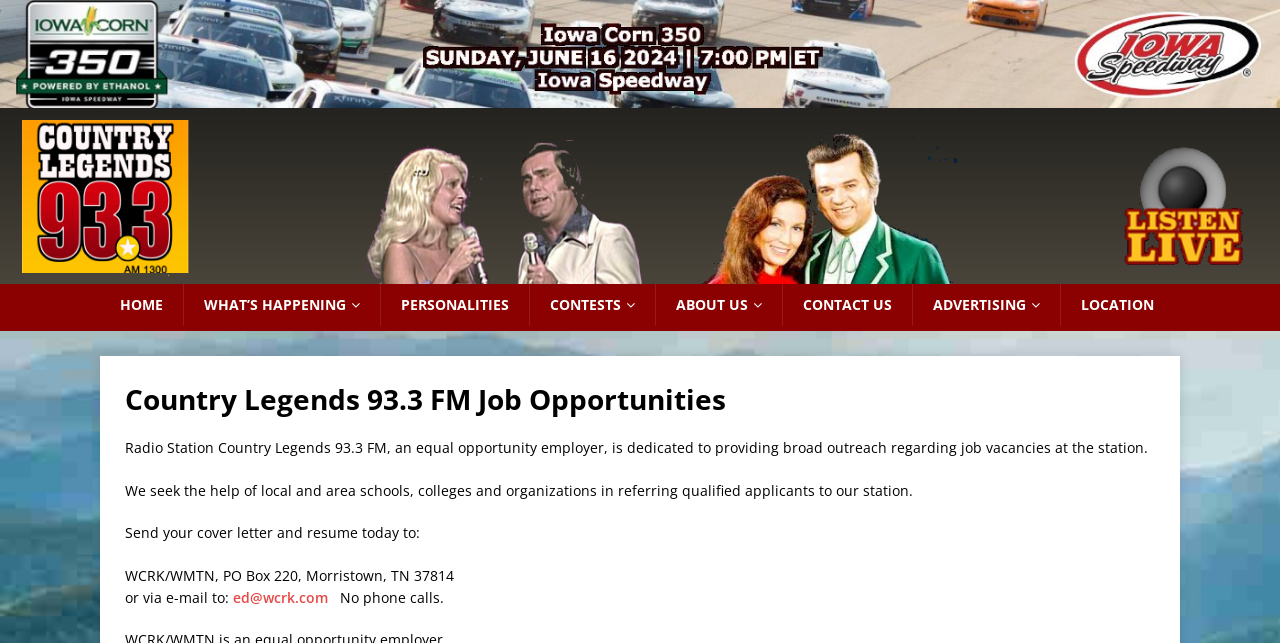Extract the heading text from the webpage.

Country Legends 93.3 FM Job Opportunities